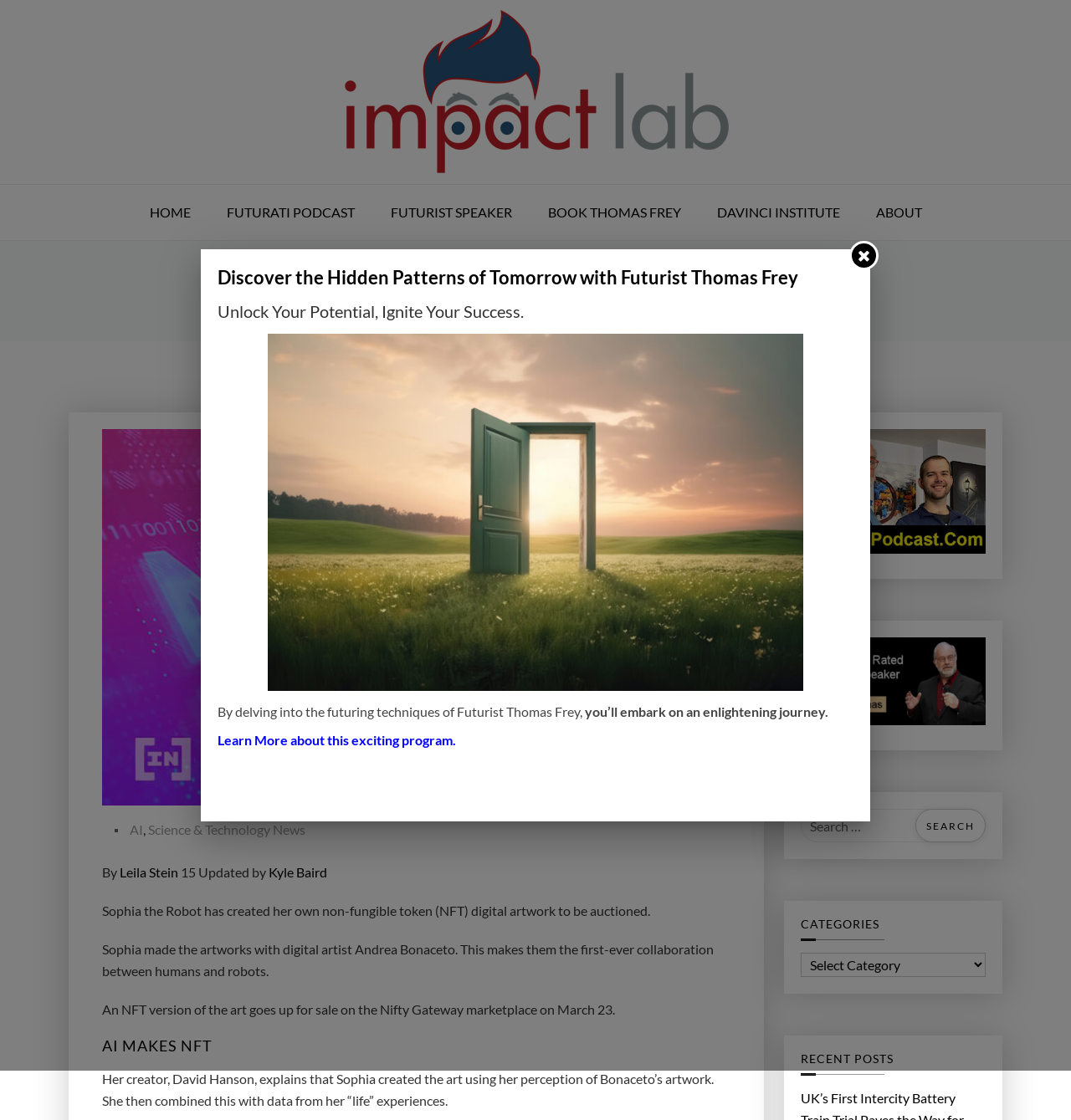Reply to the question with a brief word or phrase: What is Sophia Robot creating?

NFT digital artwork